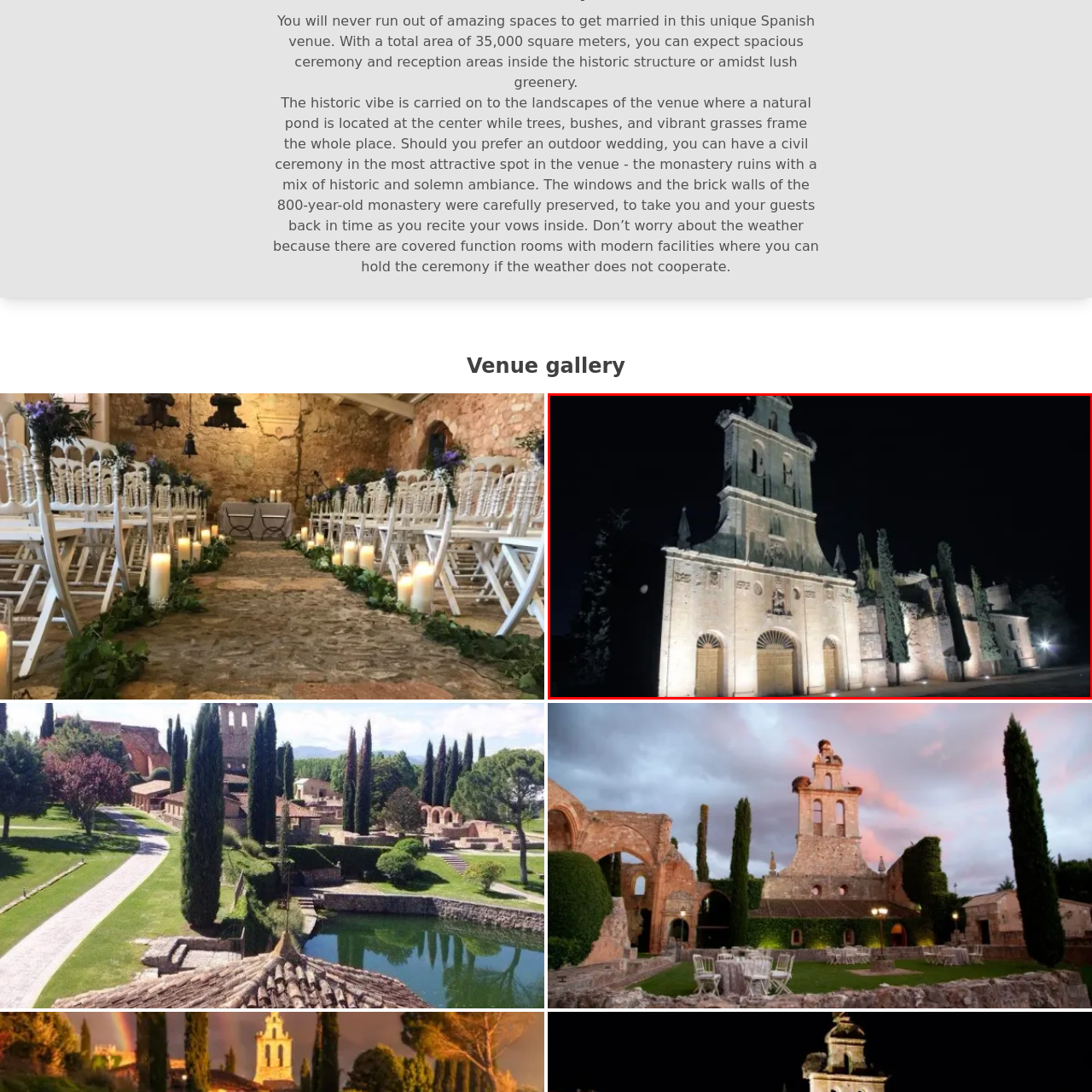Provide a thorough caption for the image that is surrounded by the red boundary.

This captivating image showcases a historic Spanish venue illuminated beautifully under the night sky. The prominent building features intricate architectural details, highlighted by soft, warm lighting that accentuates its textured facade. Tall, slender cypress trees stand majestically beside the structure, adding to the romantic ambiance. The venue’s significant historical charm is evident in the preserved stone walls and grand entrance, creating an enchanting backdrop perfect for weddings and celebrations. This unique location, set amidst verdant landscapes, offers both indoor and outdoor spaces, ensuring a memorable experience for every occasion.